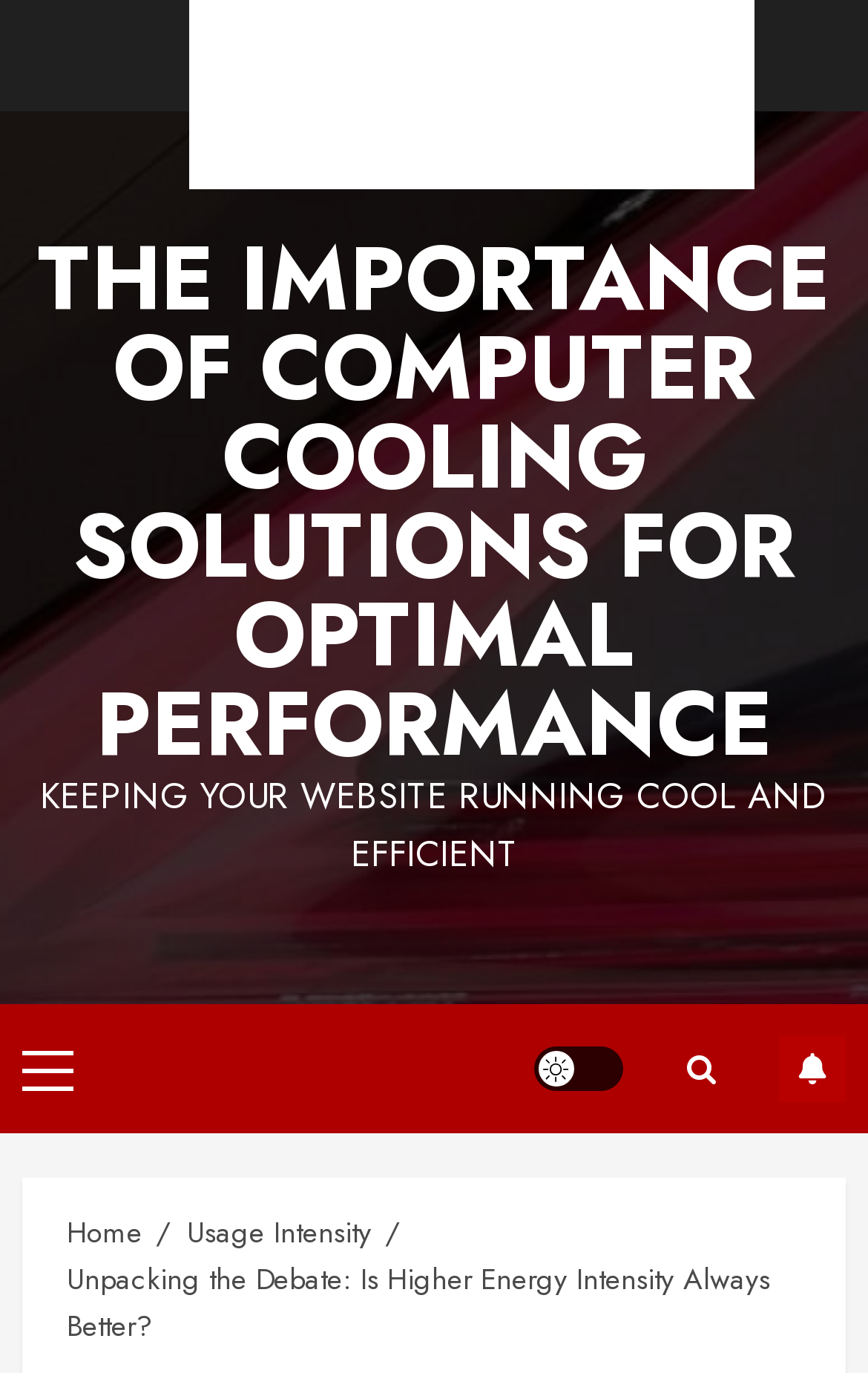Answer the question using only one word or a concise phrase: What is the purpose of the 'Light/Dark Button'?

To switch between light and dark modes